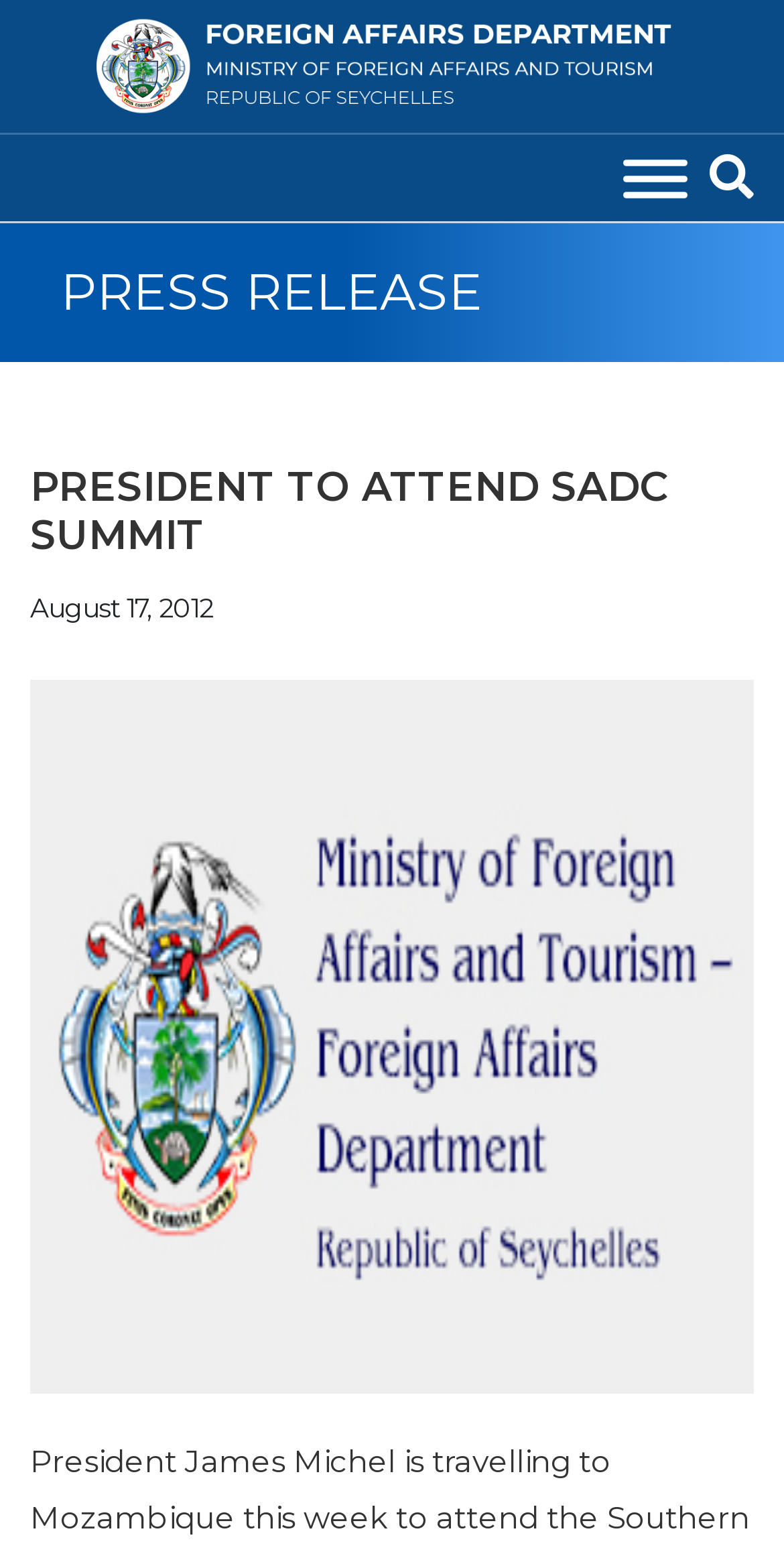What is the type of the bottom element? Using the information from the screenshot, answer with a single word or phrase.

Image